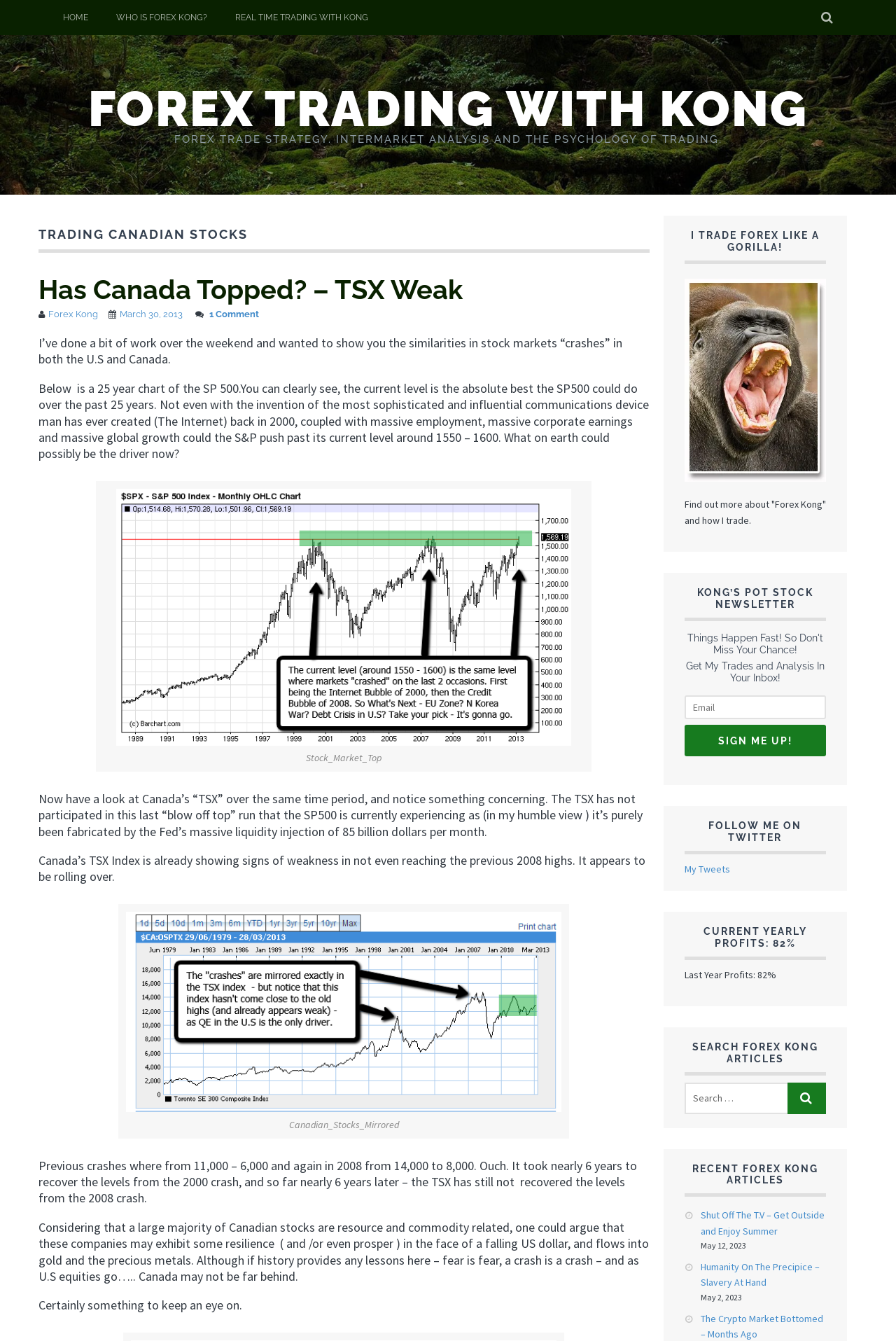Find the primary header on the webpage and provide its text.

TRADING CANADIAN STOCKS